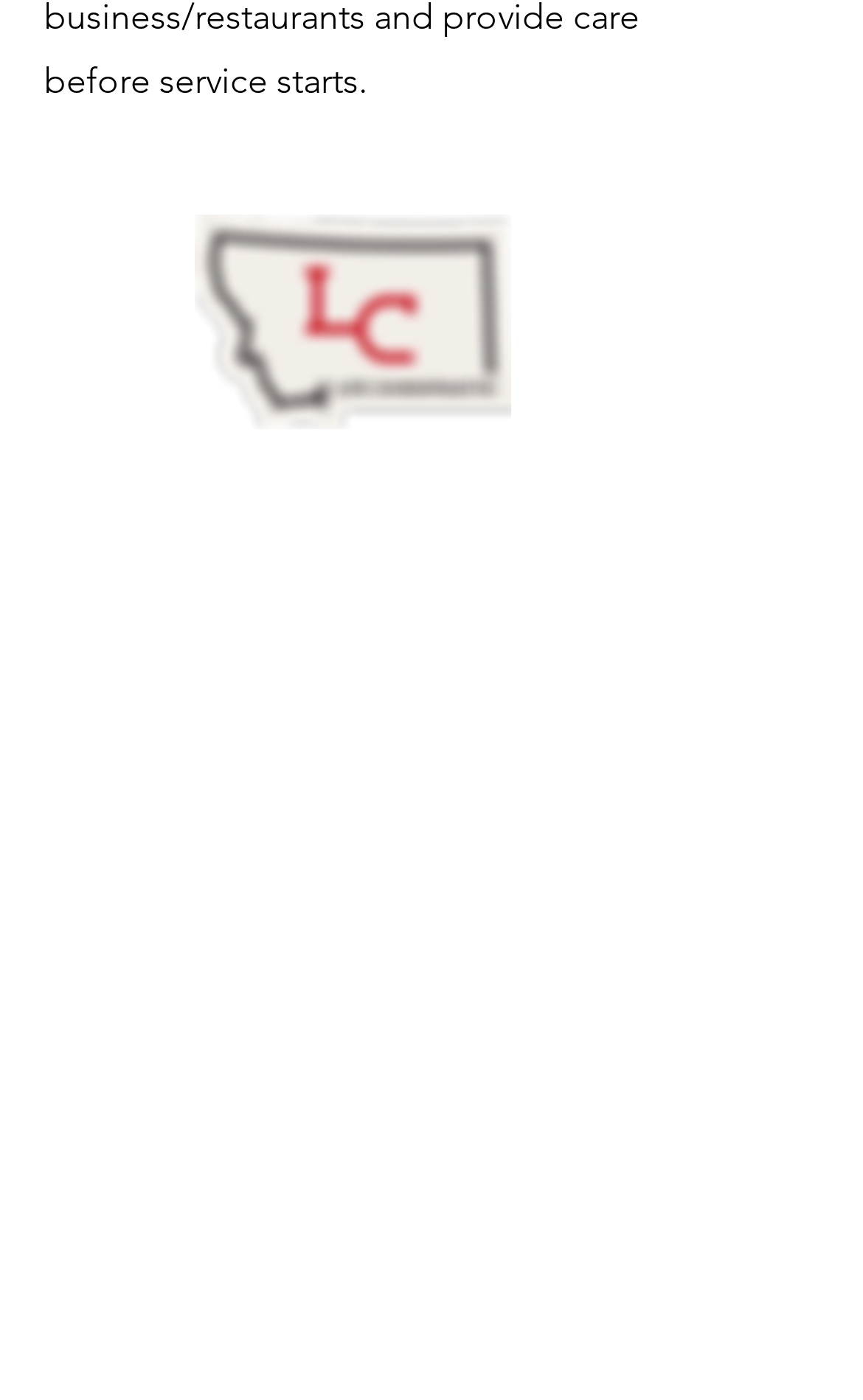Identify the bounding box coordinates for the region of the element that should be clicked to carry out the instruction: "Call the phone number". The bounding box coordinates should be four float numbers between 0 and 1, i.e., [left, top, right, bottom].

[0.138, 0.432, 0.392, 0.462]